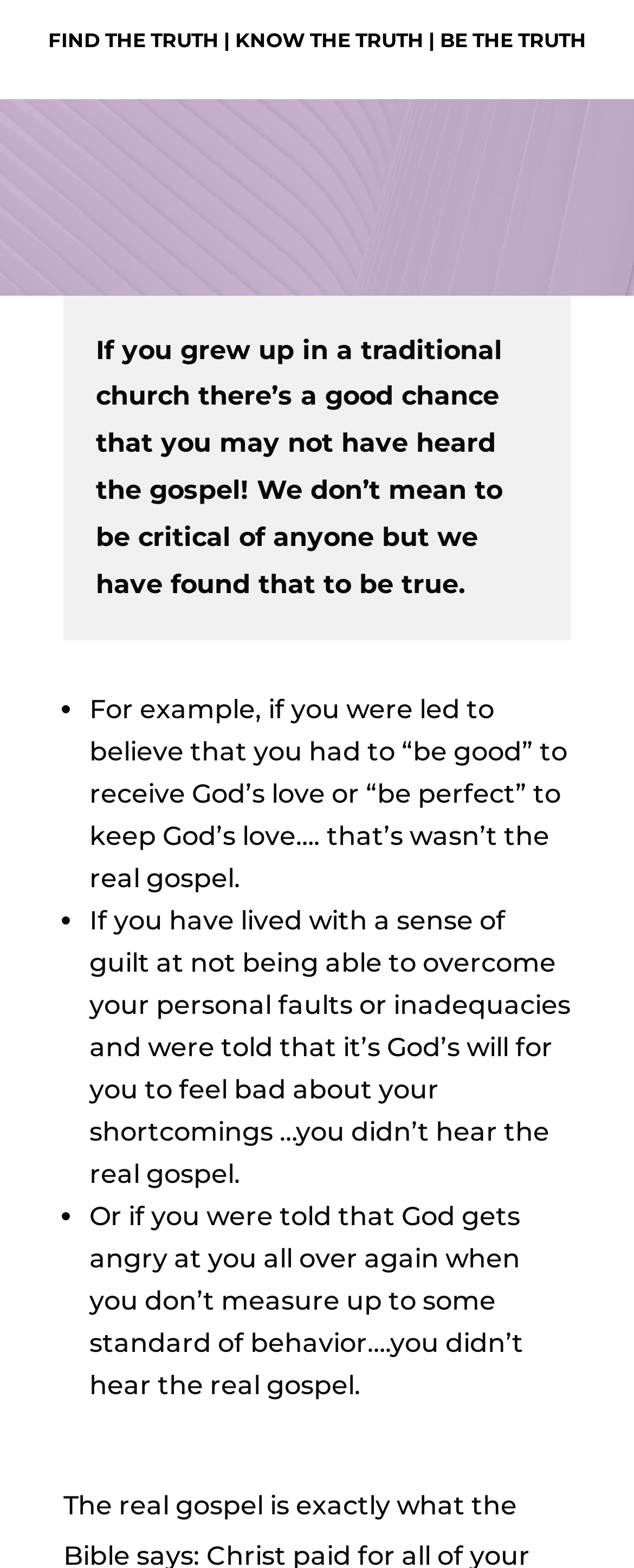Answer the following query concisely with a single word or phrase:
How many links are present at the top of the webpage?

3